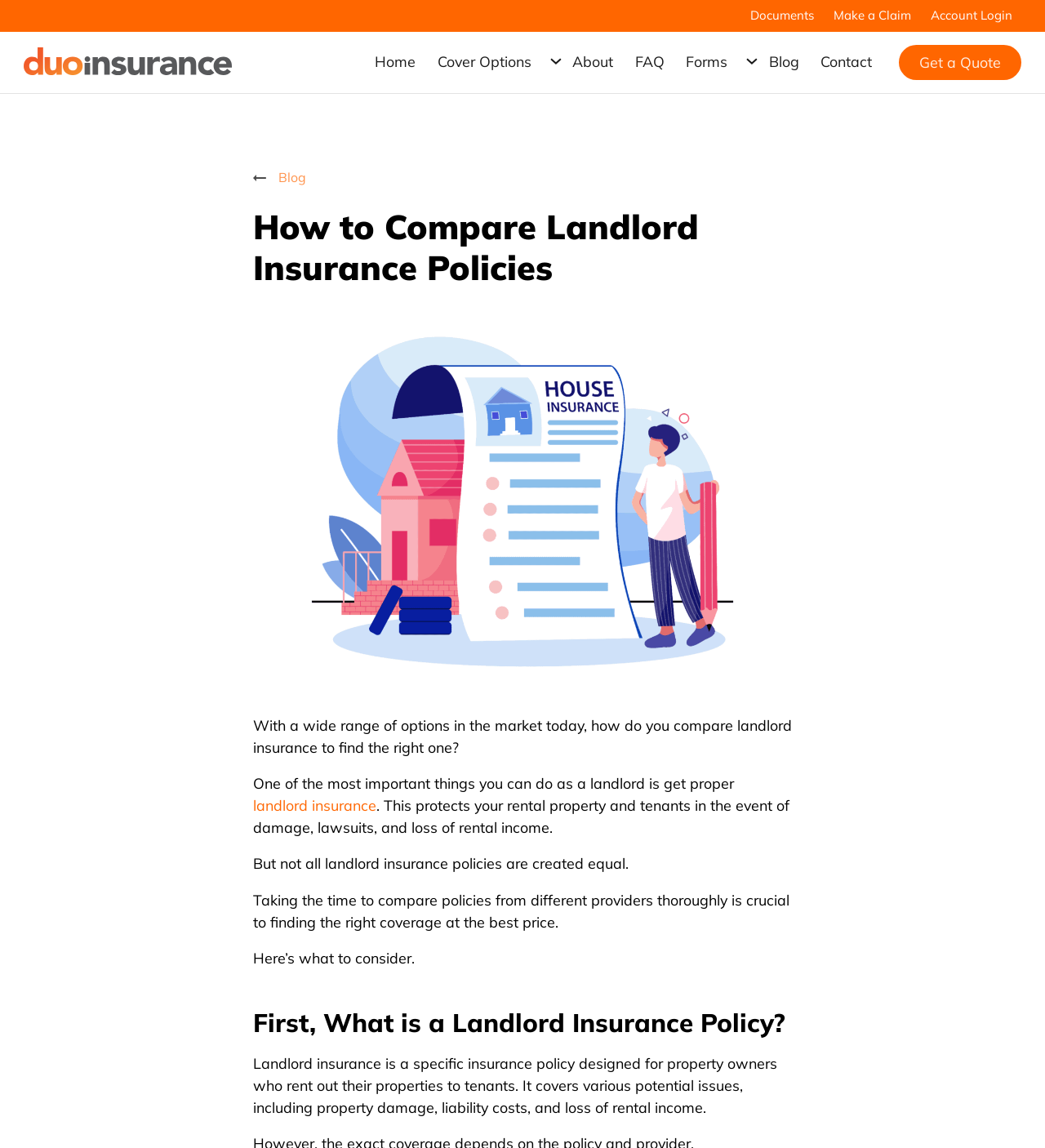What should a landlord consider when comparing insurance policies?
Using the image as a reference, give a one-word or short phrase answer.

Various factors